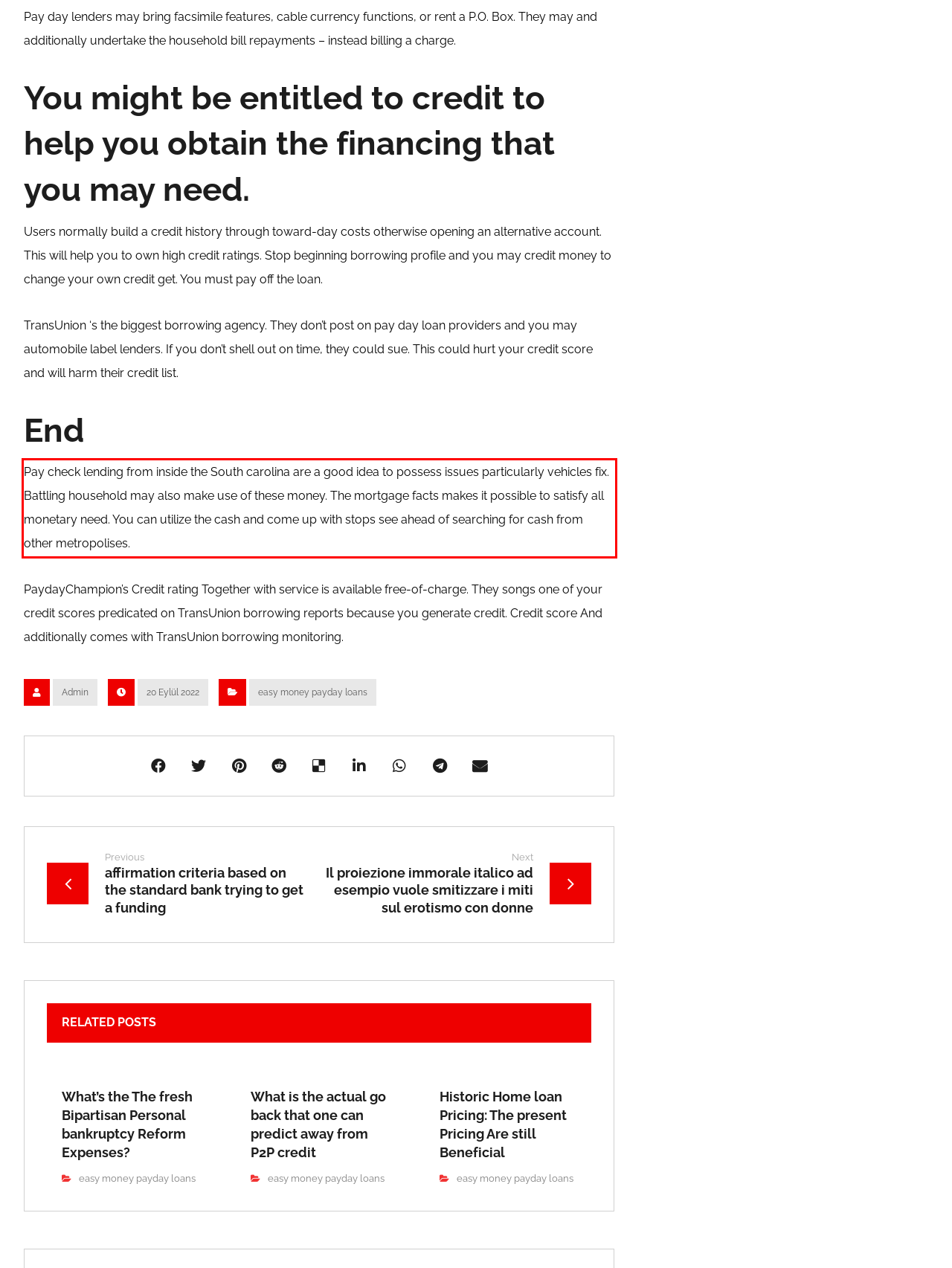Please extract the text content from the UI element enclosed by the red rectangle in the screenshot.

Pay check lending from inside the South carolina are a good idea to possess issues particularly vehicles fix. Battling household may also make use of these money. The mortgage facts makes it possible to satisfy all monetary need. You can utilize the cash and come up with stops see ahead of searching for cash from other metropolises.